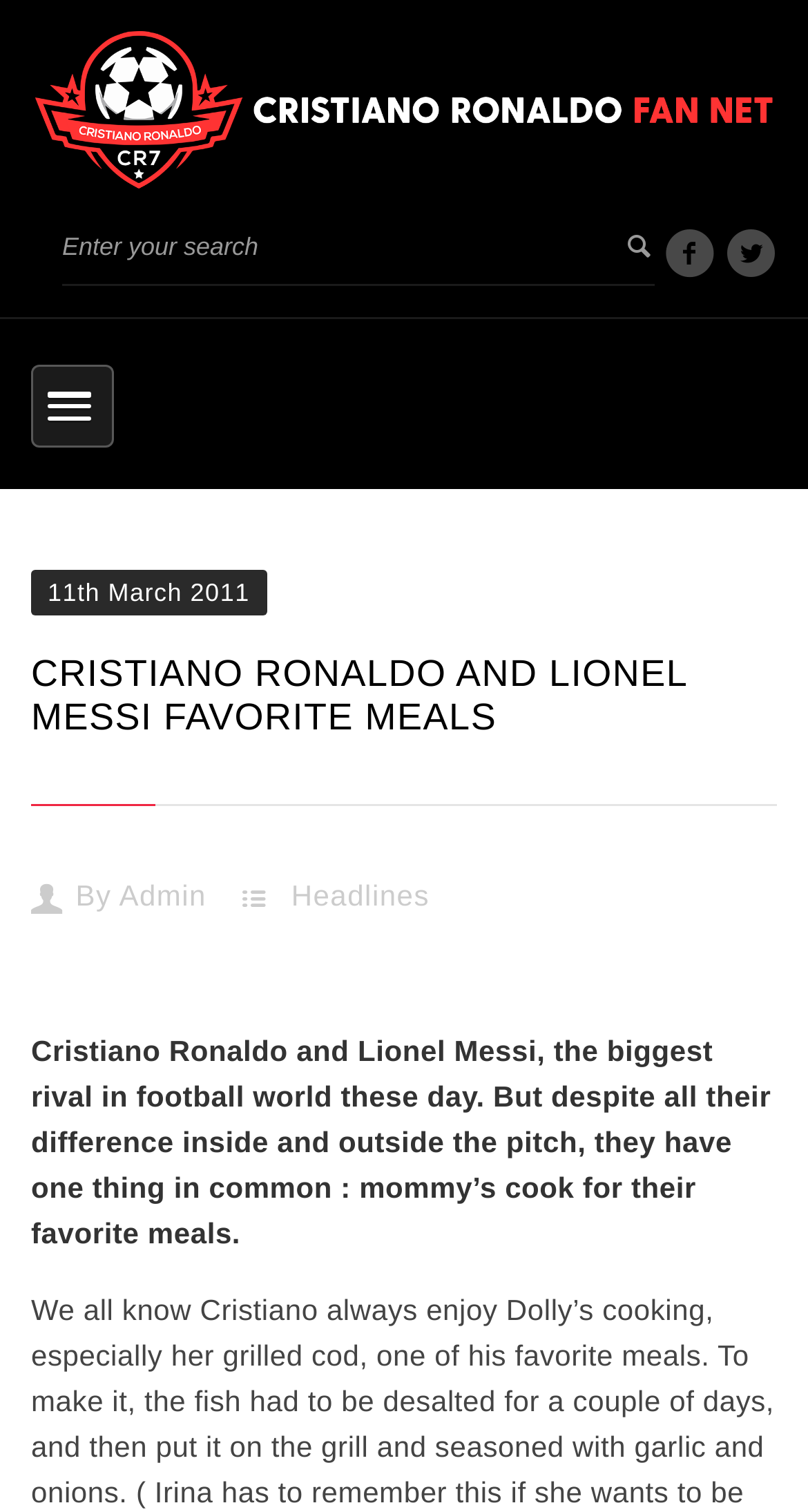What do Cristiano Ronaldo and Lionel Messi have in common?
Answer the question with a single word or phrase, referring to the image.

mommy's cook for their favorite meals